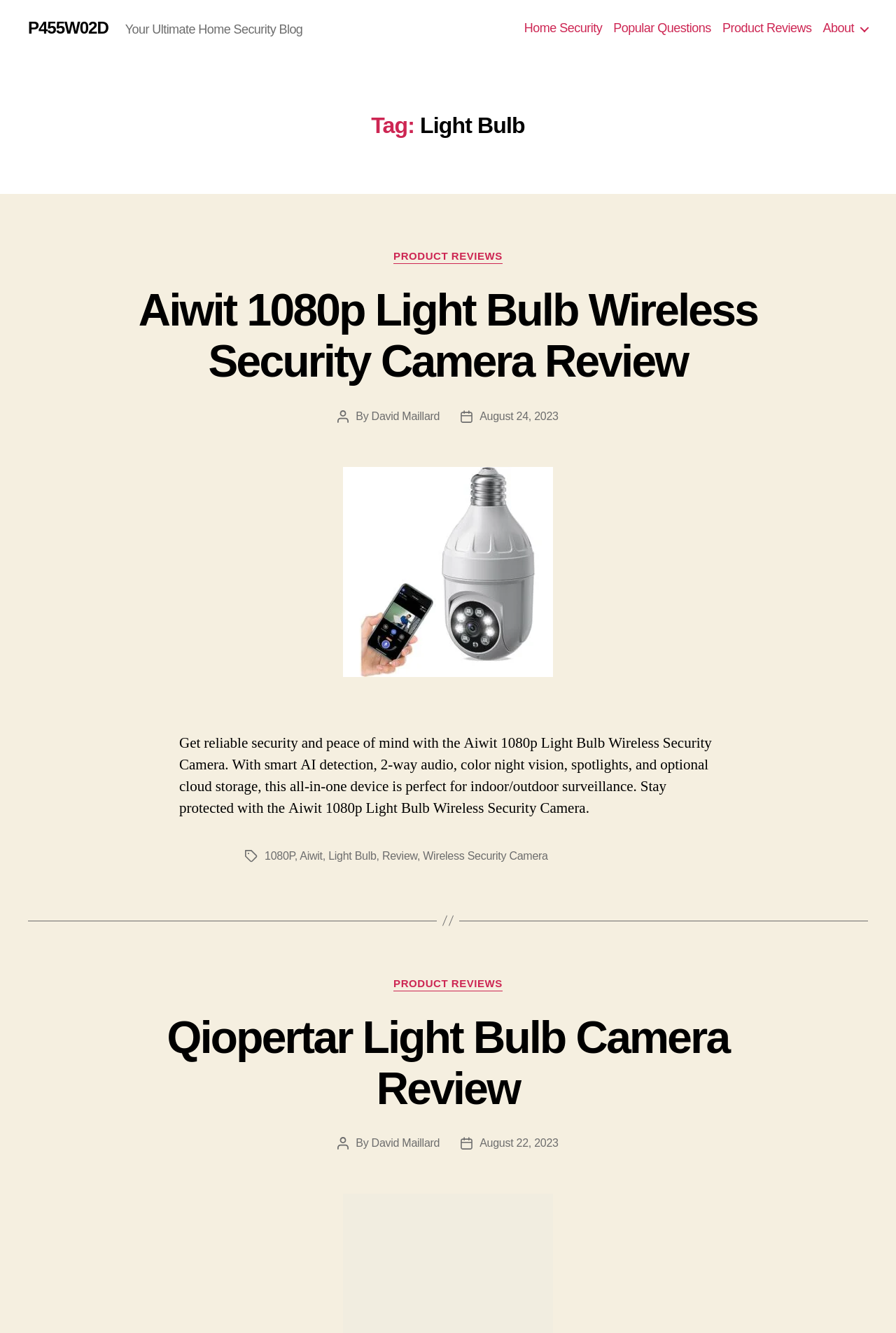Answer briefly with one word or phrase:
What is the name of the author who wrote the Aiwit 1080p Light Bulb Wireless Security Camera review?

David Maillard